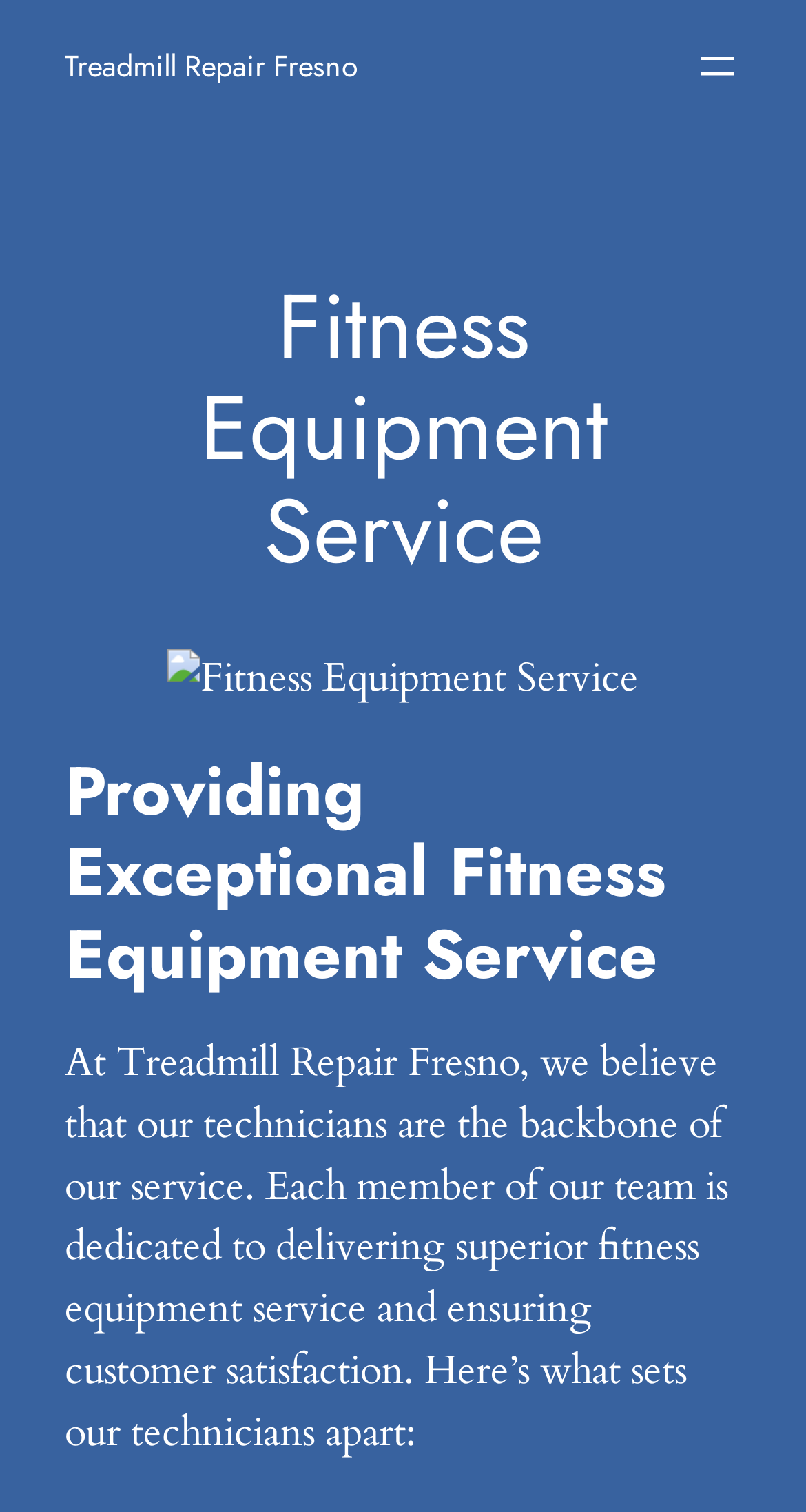What is the tone of the webpage?
Provide an in-depth and detailed answer to the question.

I found the answer by looking at the overall structure and content of the webpage, which appears to be formal and informative, suggesting a professional tone.